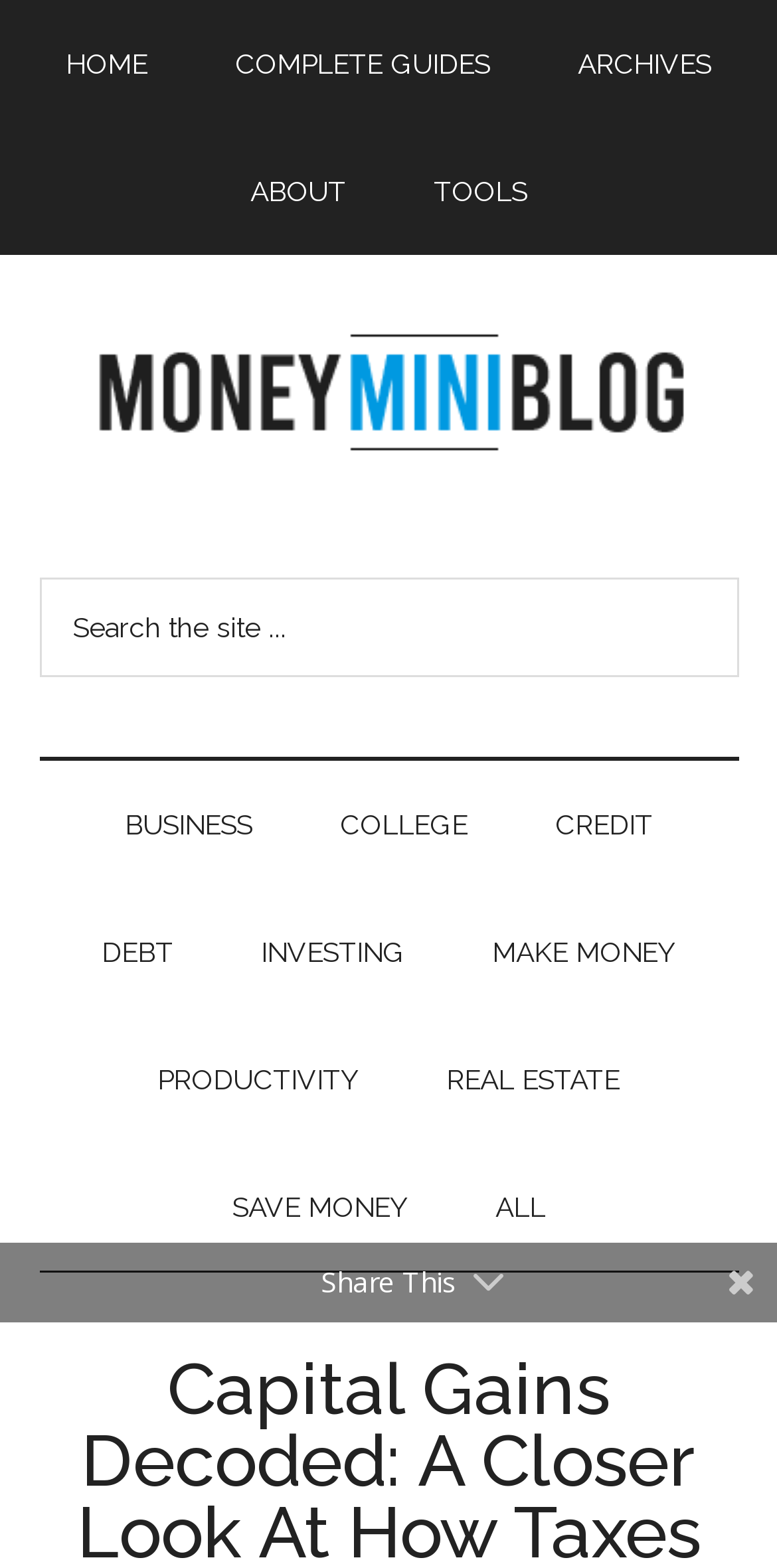Please locate the bounding box coordinates of the element that needs to be clicked to achieve the following instruction: "Search the site". The coordinates should be four float numbers between 0 and 1, i.e., [left, top, right, bottom].

[0.05, 0.368, 0.95, 0.445]